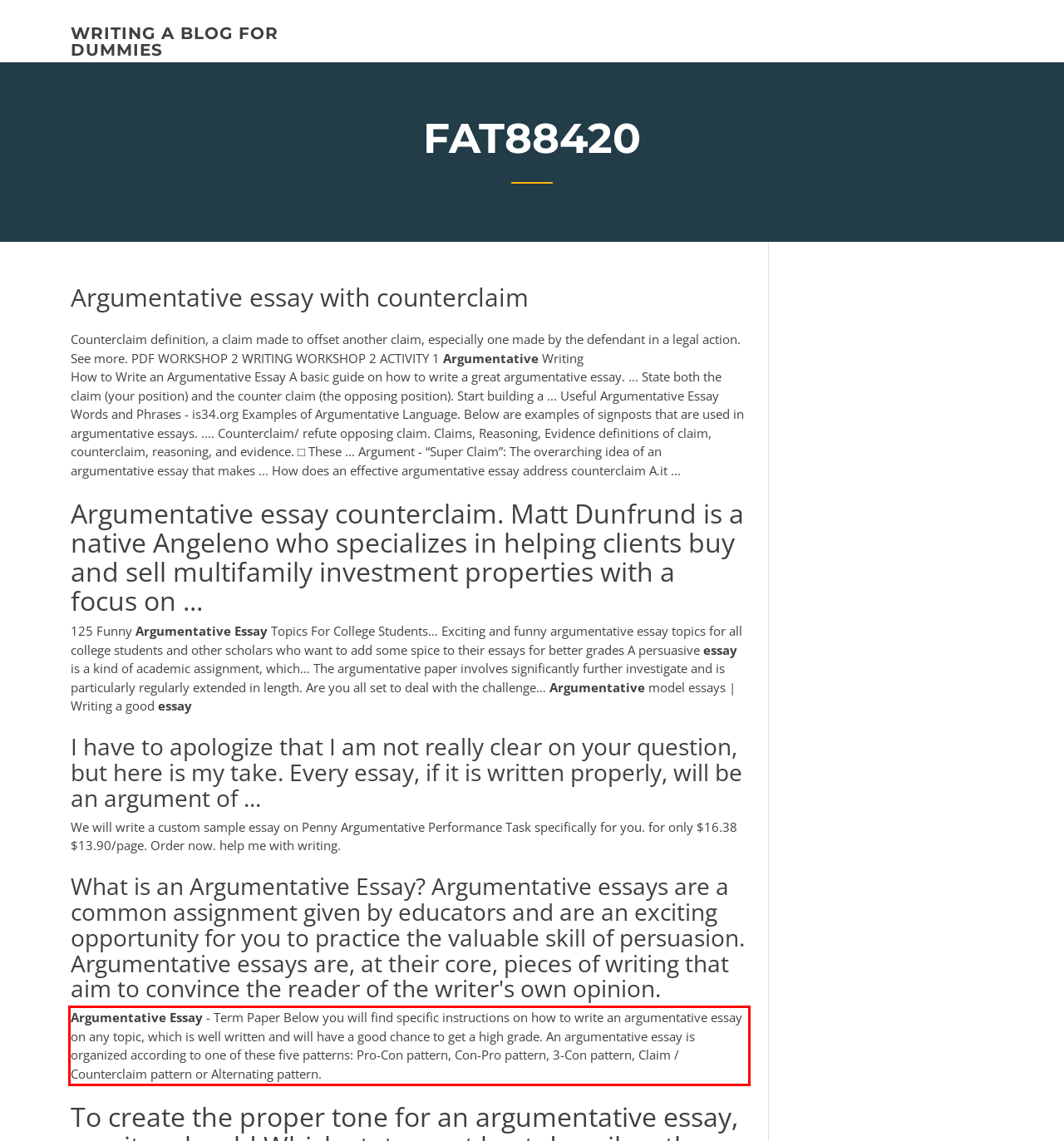From the screenshot of the webpage, locate the red bounding box and extract the text contained within that area.

Argumentative Essay - Term Paper Below you will find specific instructions on how to write an argumentative essay on any topic, which is well written and will have a good chance to get a high grade. An argumentative essay is organized according to one of these five patterns: Pro-Con pattern, Con-Pro pattern, 3-Con pattern, Claim / Counterclaim pattern or Alternating pattern.